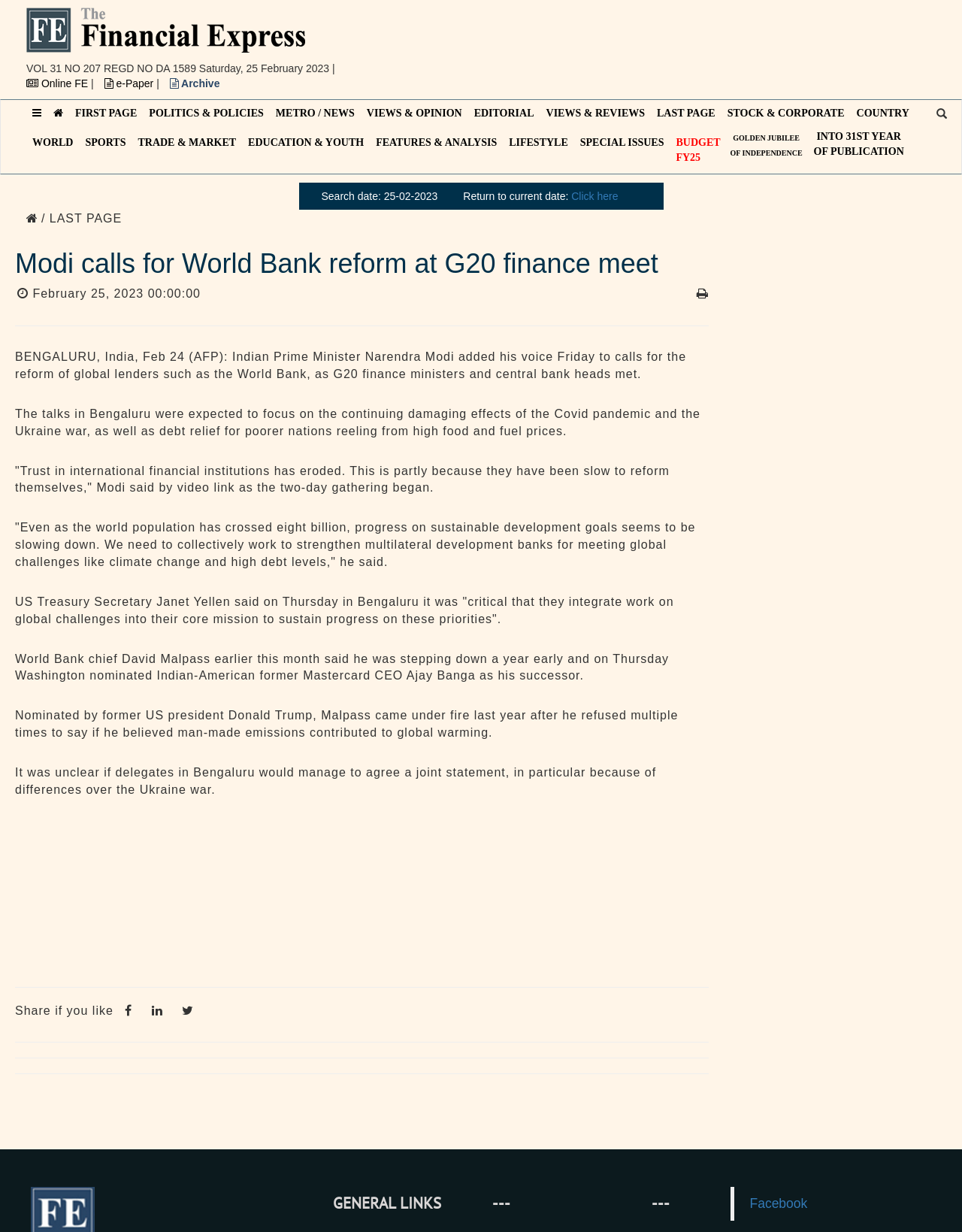Select the bounding box coordinates of the element I need to click to carry out the following instruction: "Read the news article about Modi calling for World Bank reform".

[0.016, 0.202, 0.736, 0.226]